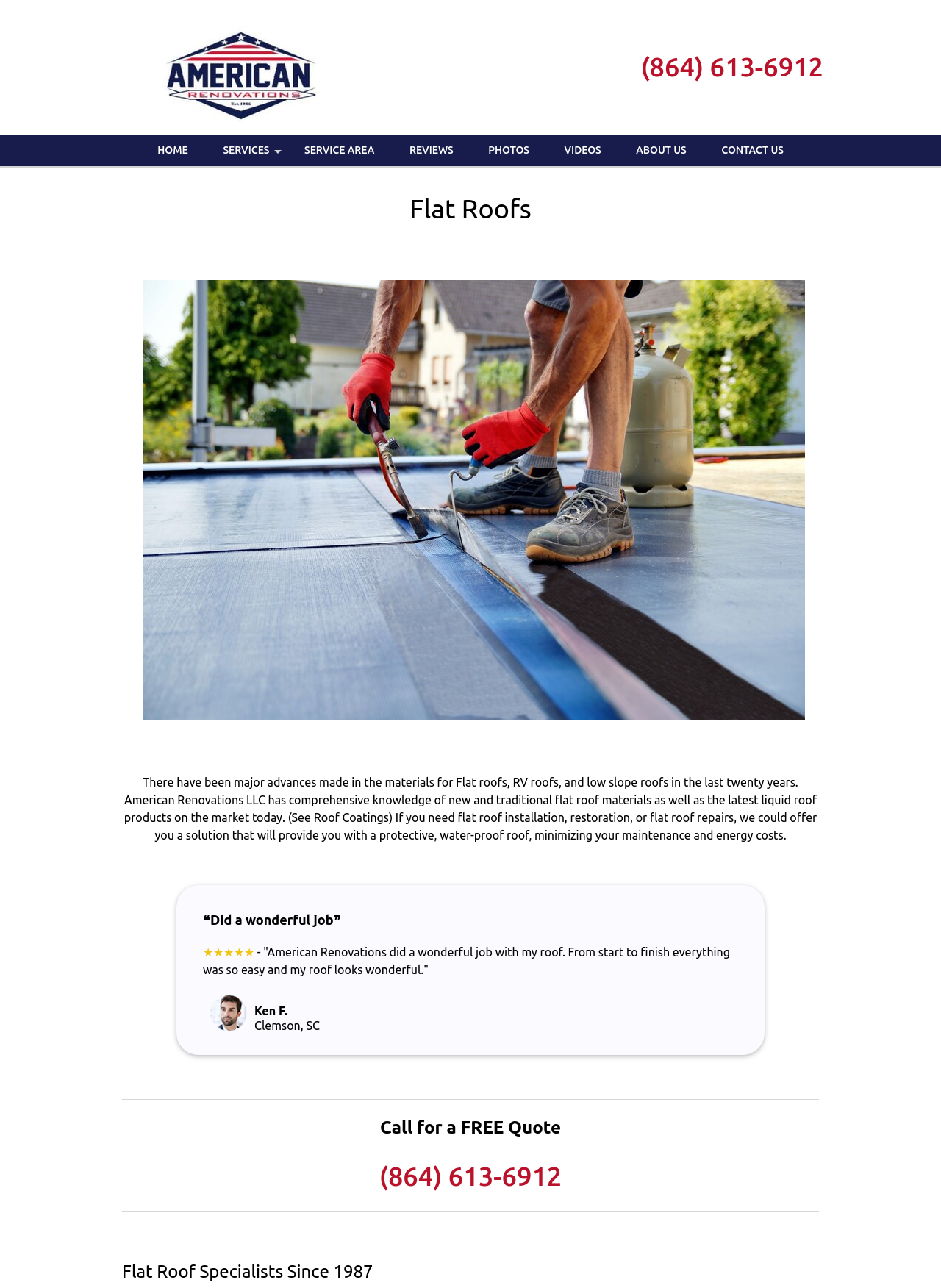What is the topic of the main image on the webpage?
Examine the screenshot and reply with a single word or phrase.

Flat Roofing